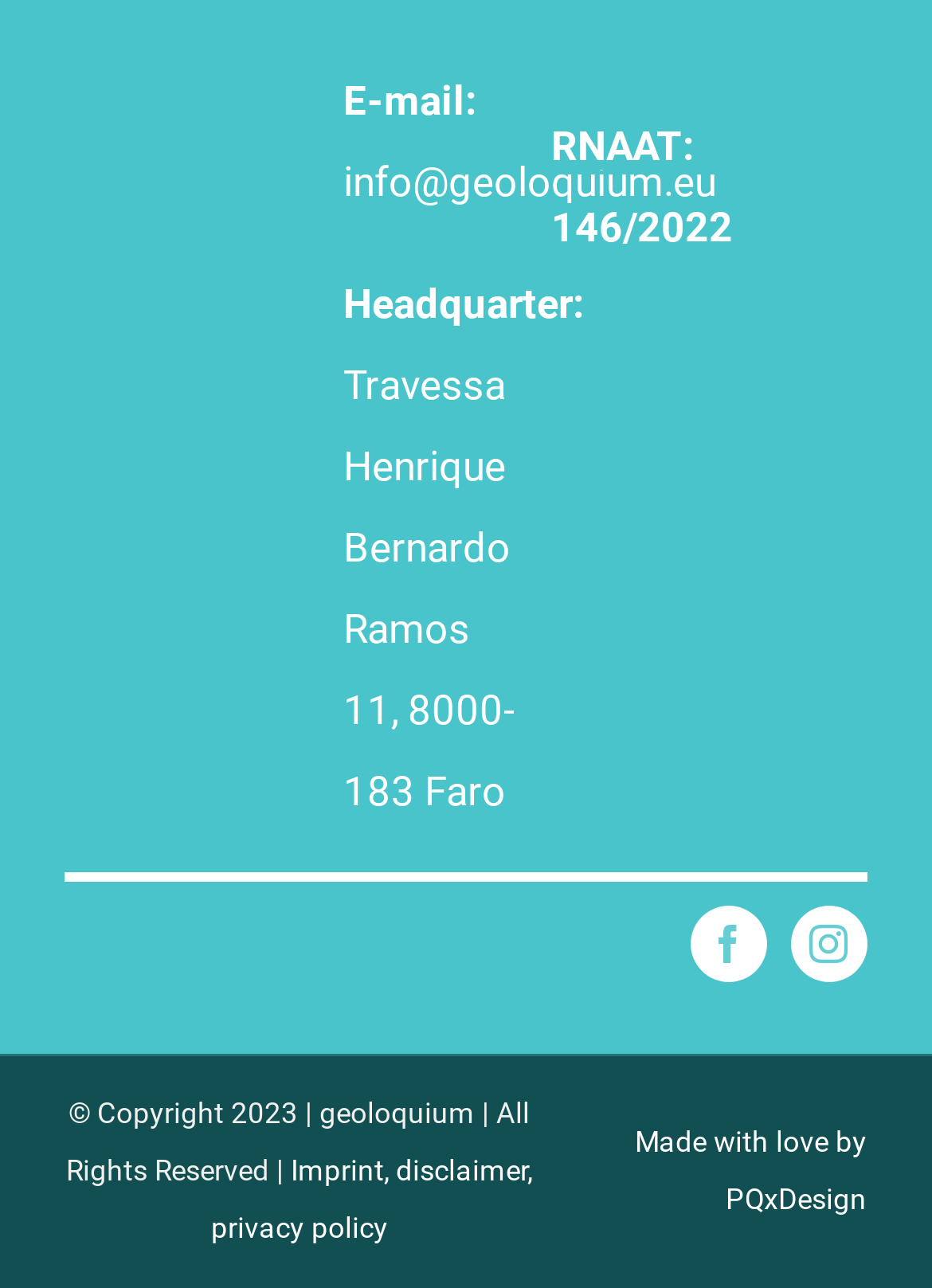What is the email address of Geoloquium?
Please give a detailed and elaborate answer to the question based on the image.

I found the email address by looking at the StaticText element with the label 'E-mail:' and its corresponding text 'info@geoloquium.eu'.